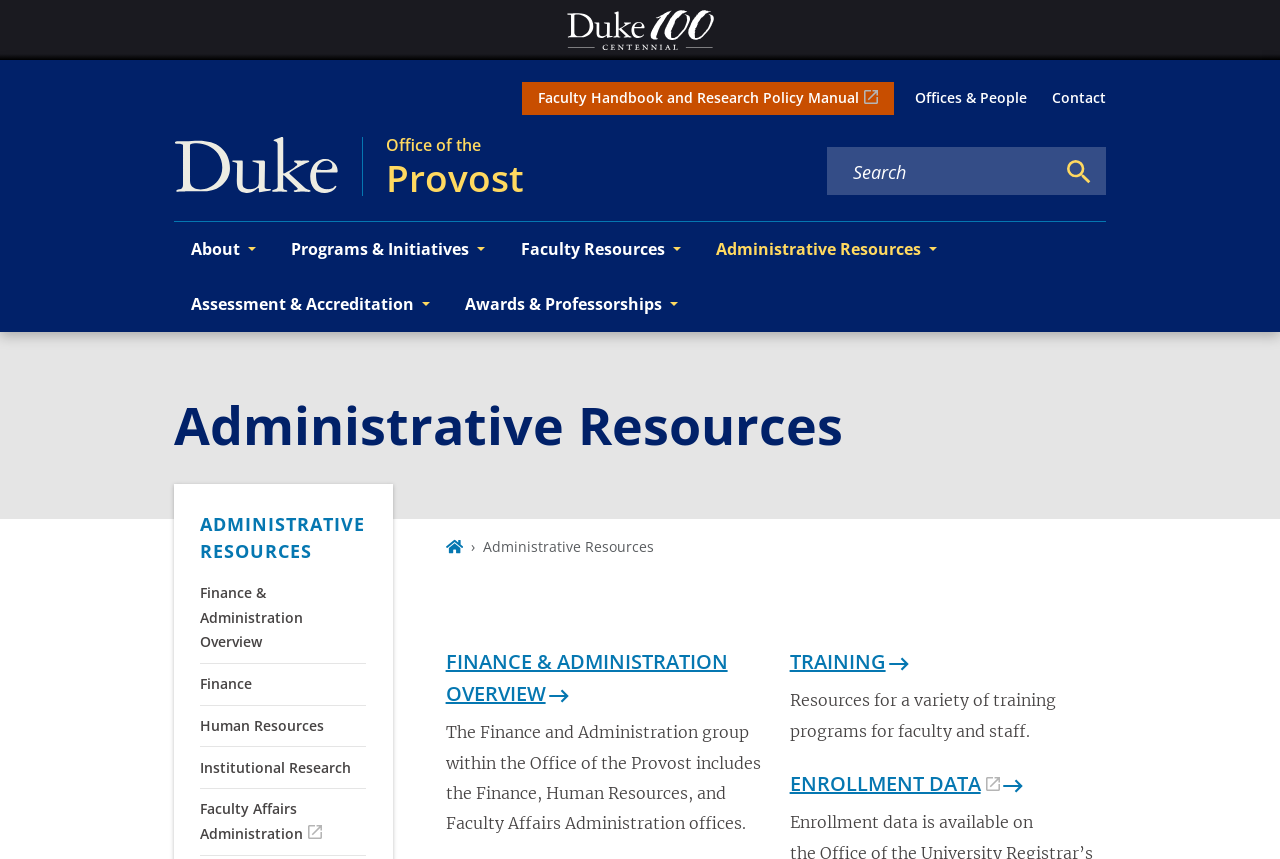Locate and provide the bounding box coordinates for the HTML element that matches this description: "Training".

[0.617, 0.754, 0.692, 0.786]